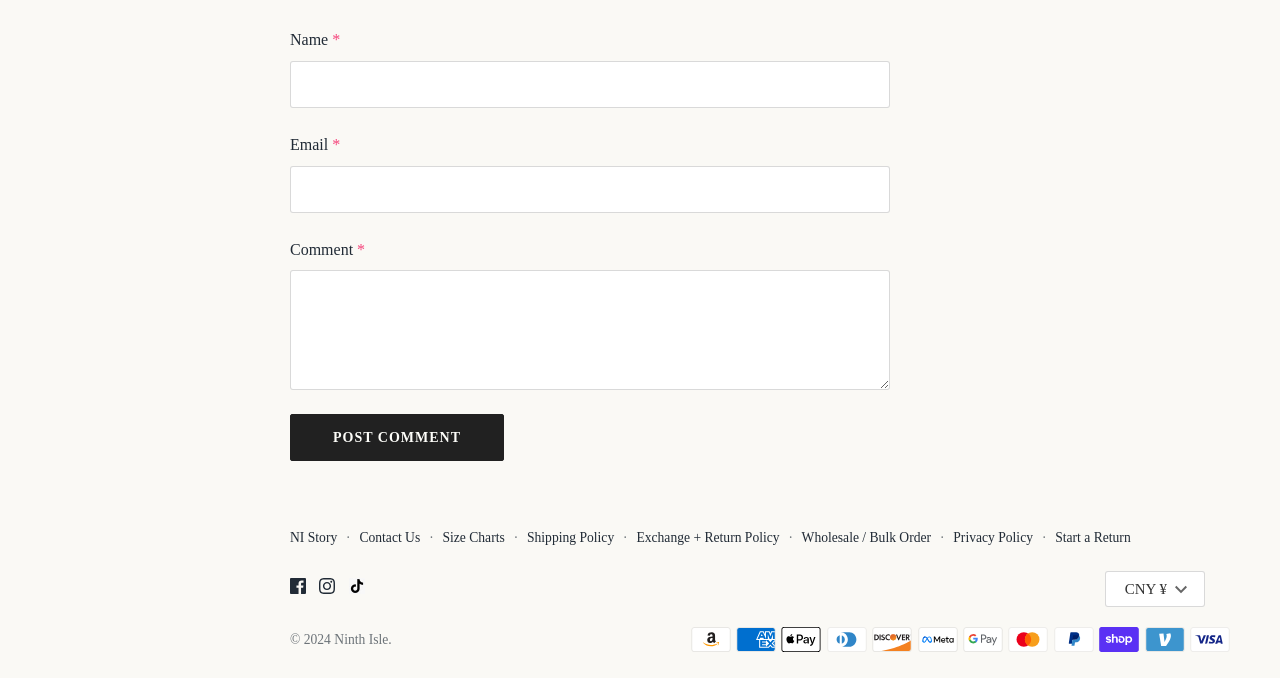Highlight the bounding box coordinates of the element that should be clicked to carry out the following instruction: "Select currency". The coordinates must be given as four float numbers ranging from 0 to 1, i.e., [left, top, right, bottom].

[0.863, 0.842, 0.941, 0.895]